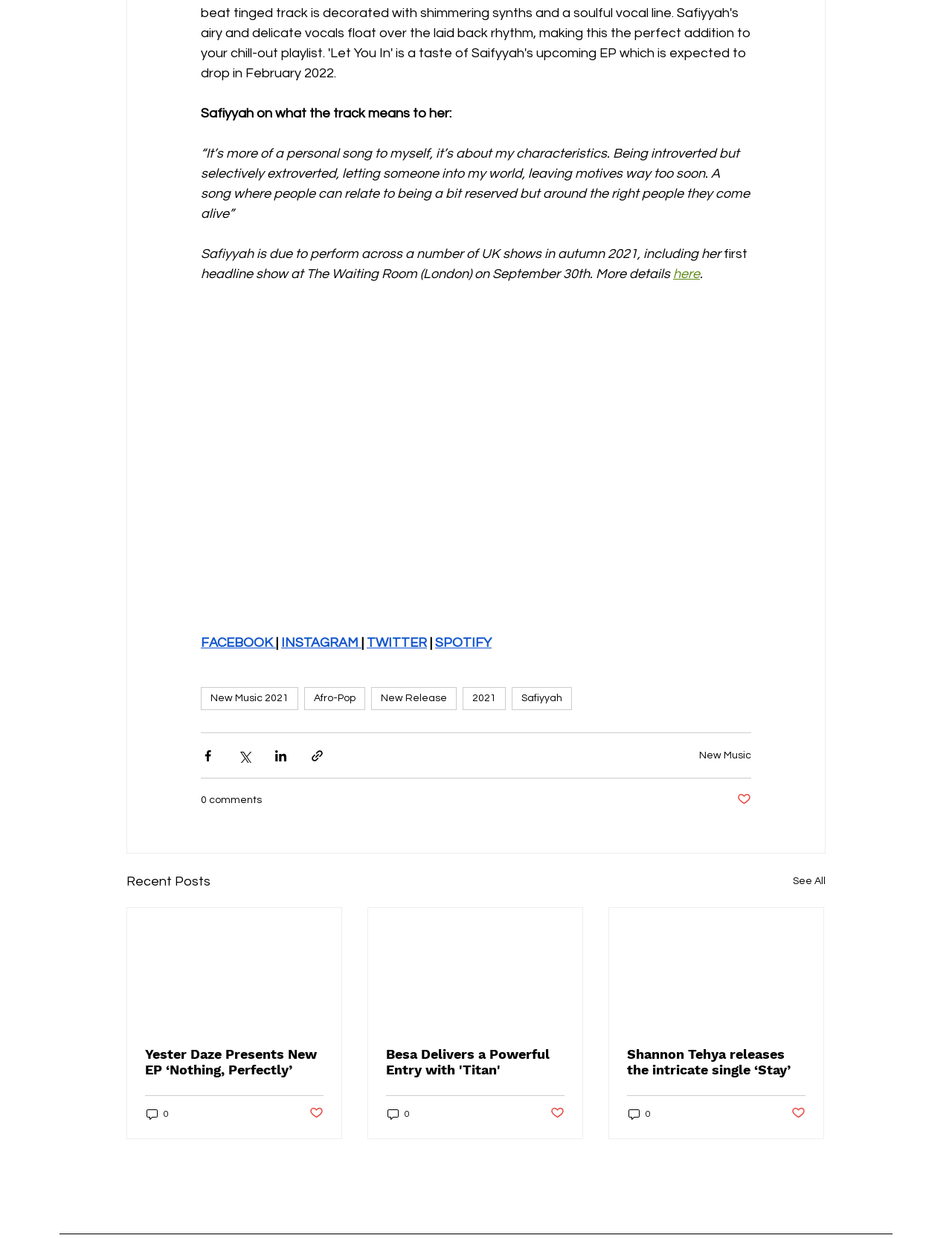How many comments are on the first article?
Look at the image and respond with a one-word or short phrase answer.

0